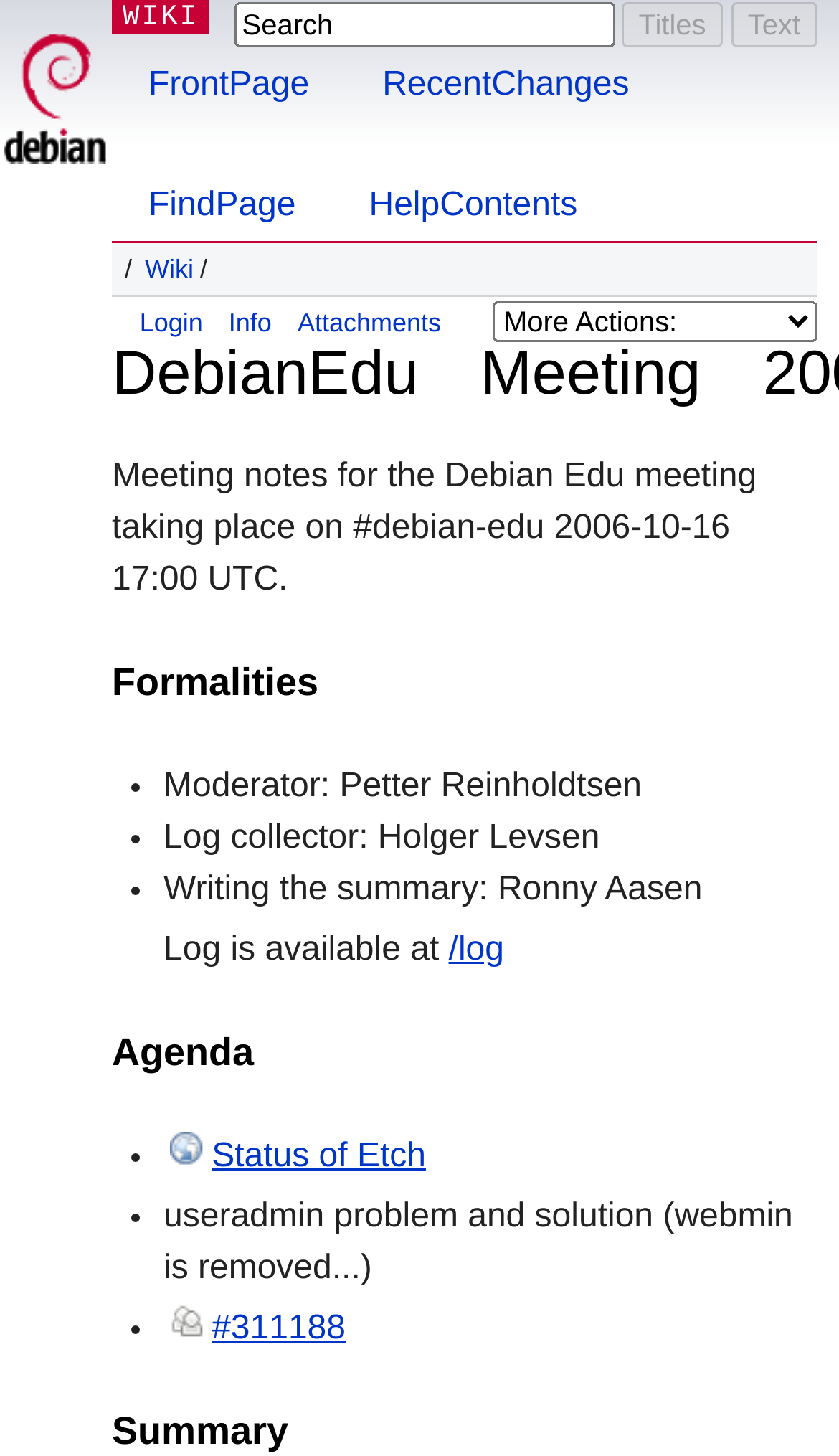How many links are there in the webpage?
Look at the image and answer with only one word or phrase.

13